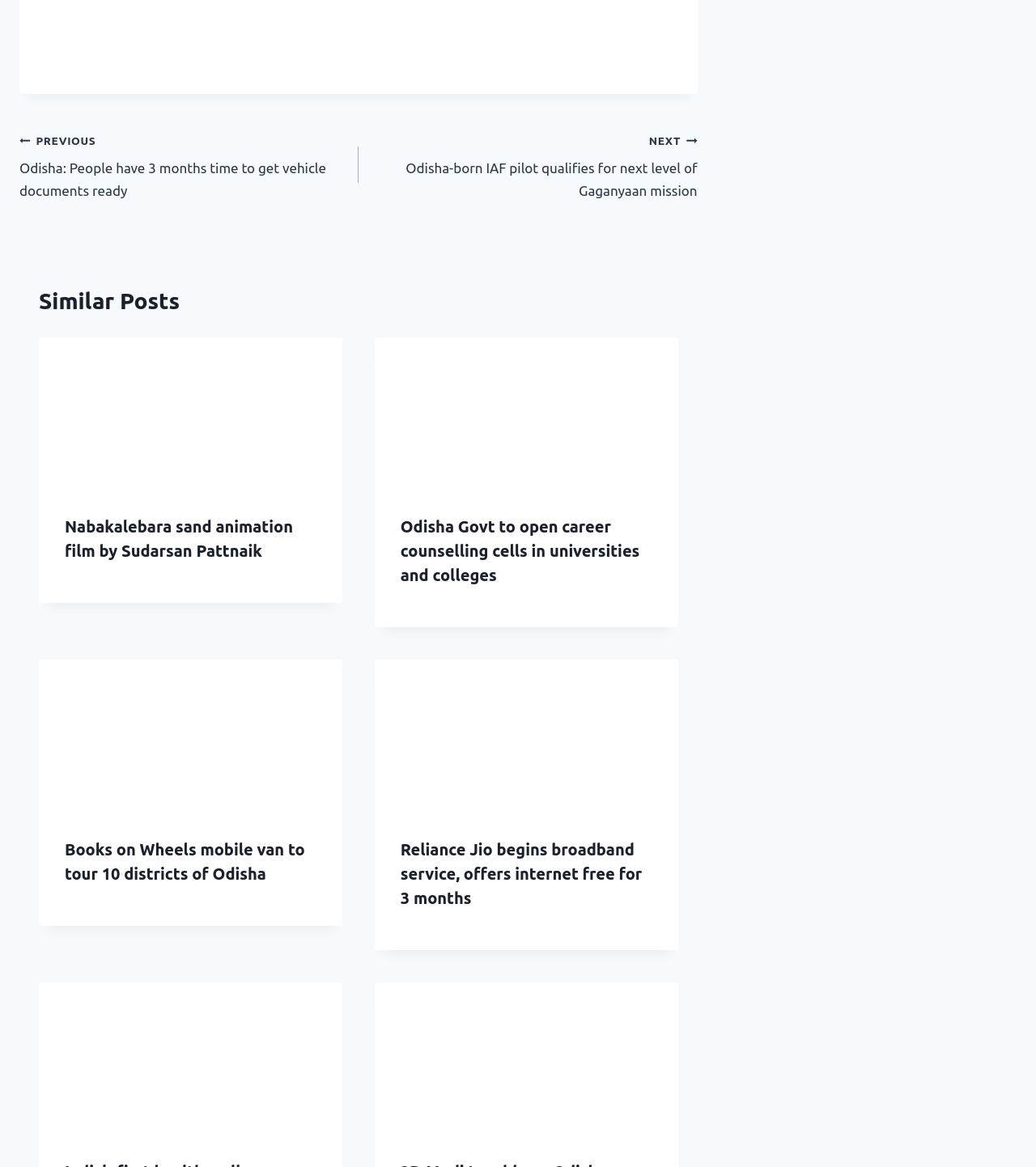Please identify the bounding box coordinates of the element's region that I should click in order to complete the following instruction: "Click on the 'Books on Wheels mobile van to tour 10 districts of Odisha' link". The bounding box coordinates consist of four float numbers between 0 and 1, i.e., [left, top, right, bottom].

[0.038, 0.565, 0.33, 0.695]